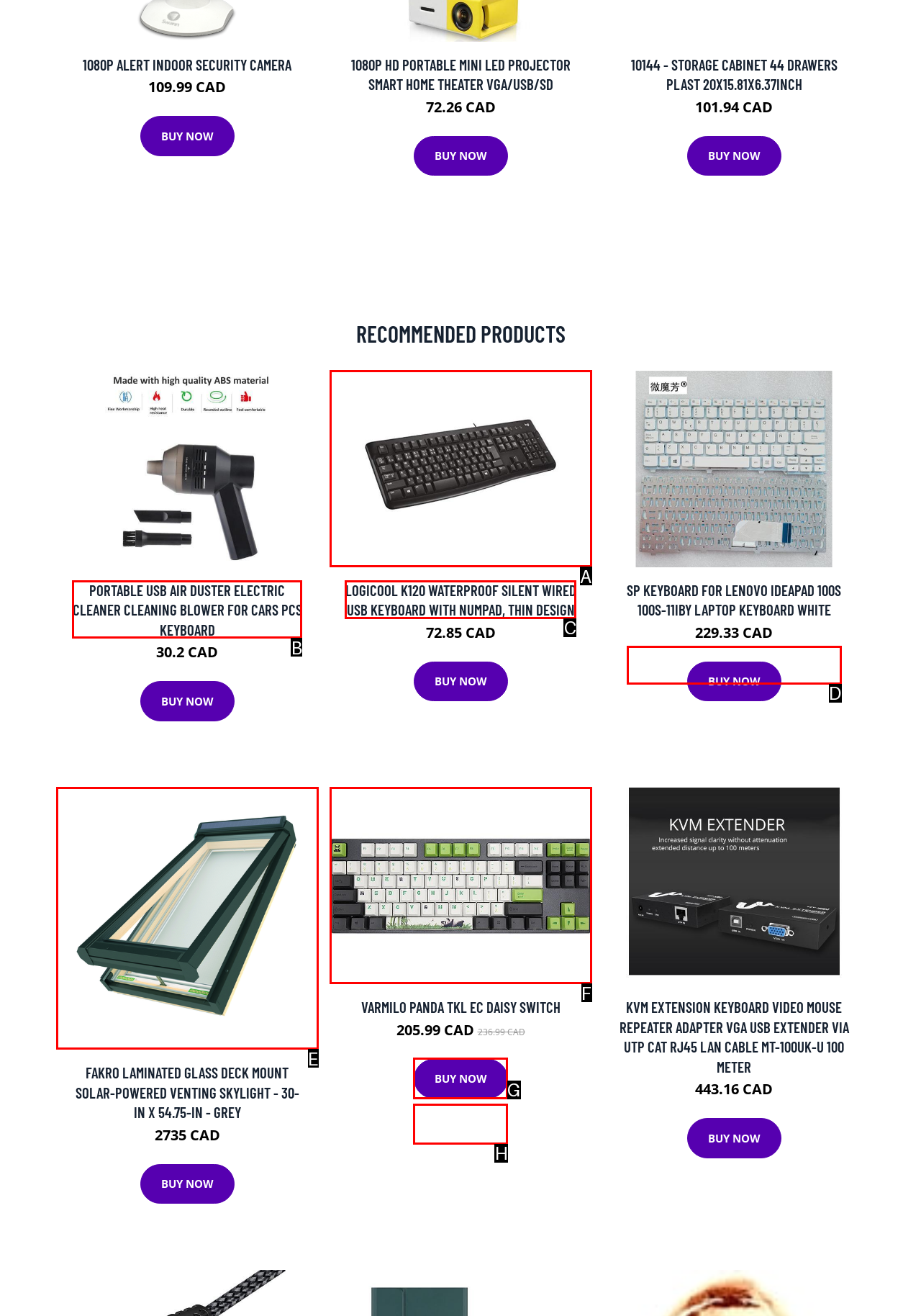Identify the correct HTML element to click for the task: Buy Varmilo Panda TKL EC Daisy Switch. Provide the letter of your choice.

G